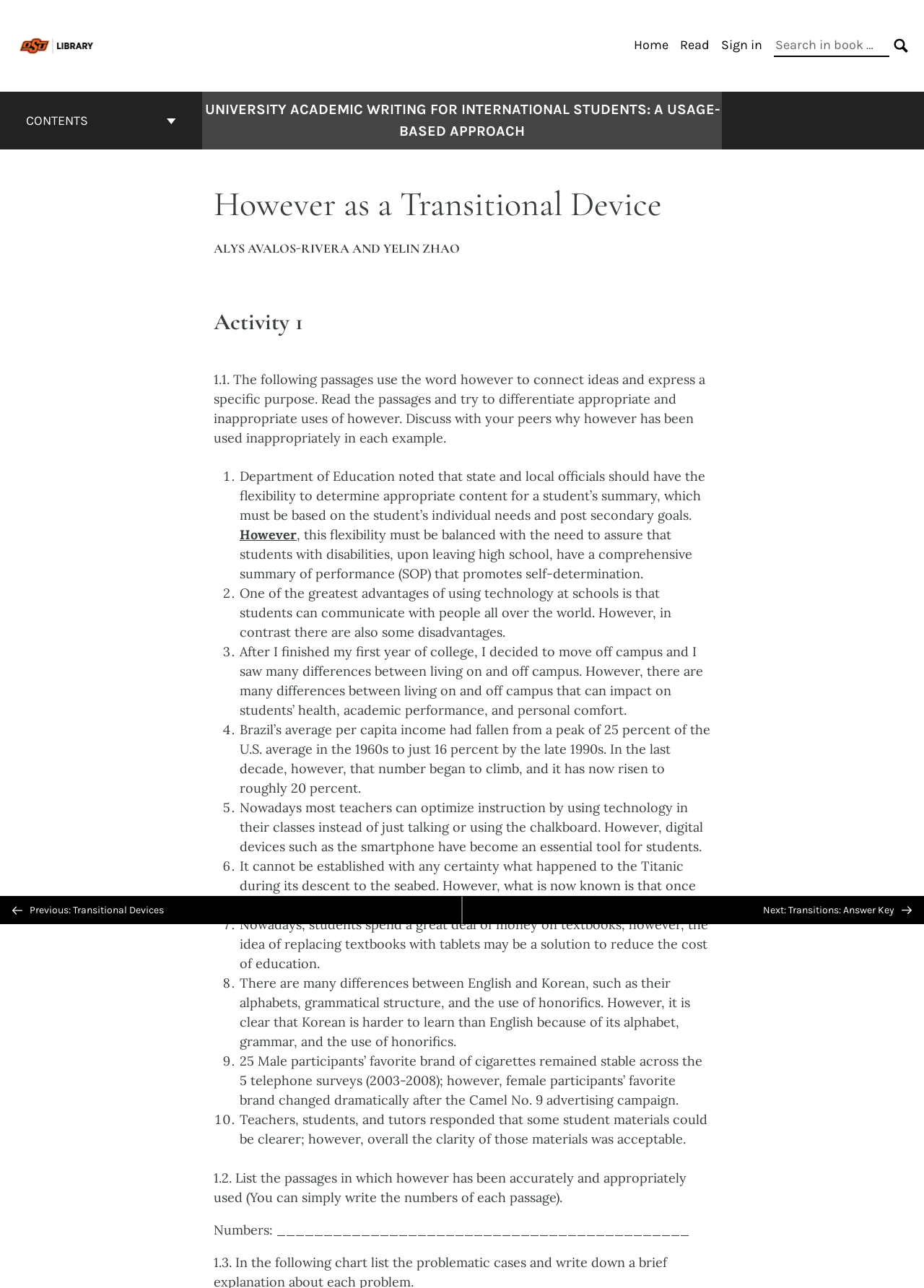Please determine the primary heading and provide its text.

UNIVERSITY ACADEMIC WRITING FOR INTERNATIONAL STUDENTS: A USAGE-BASED APPROACH